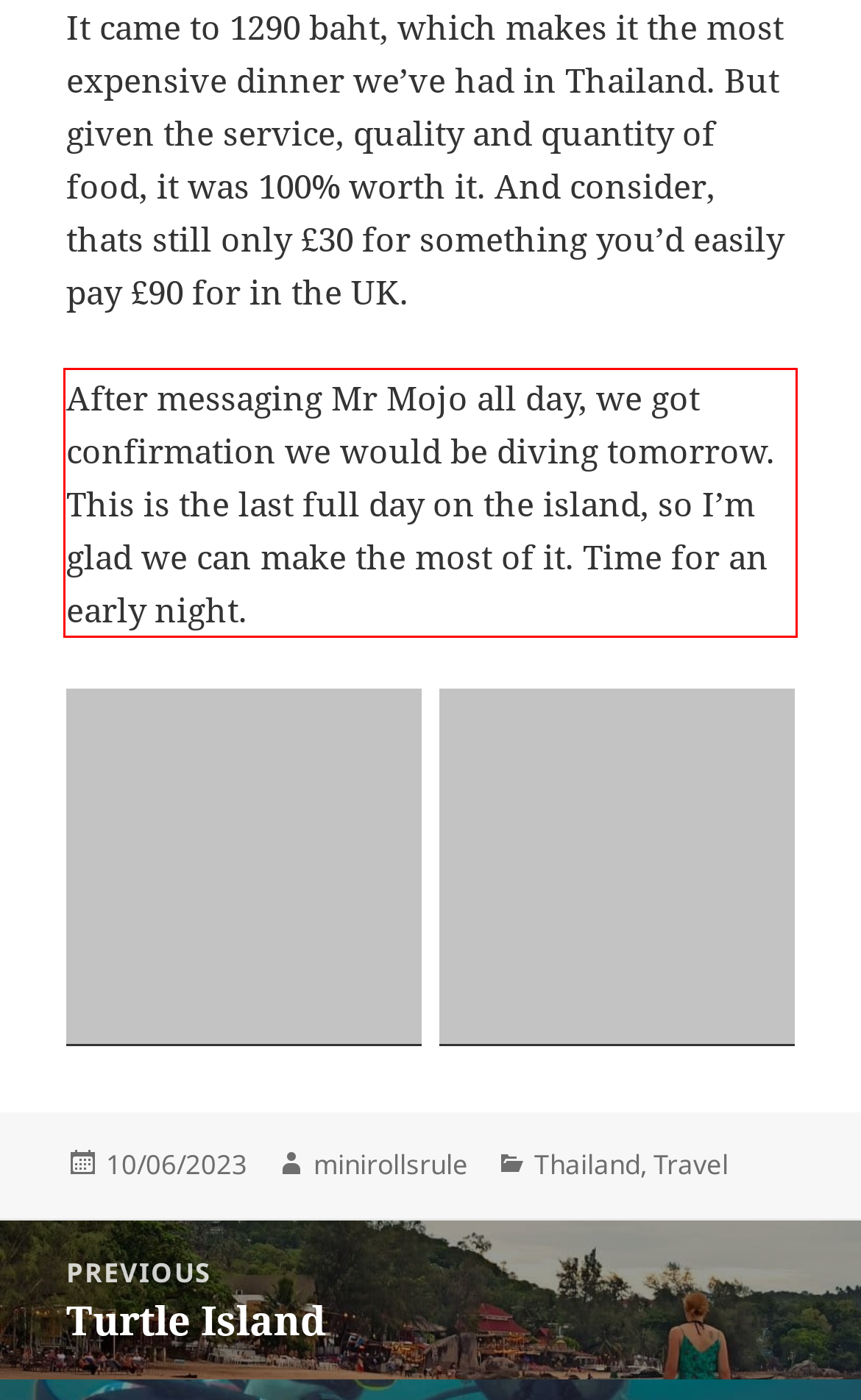Please look at the screenshot provided and find the red bounding box. Extract the text content contained within this bounding box.

After messaging Mr Mojo all day, we got confirmation we would be diving tomorrow. This is the last full day on the island, so I’m glad we can make the most of it. Time for an early night.